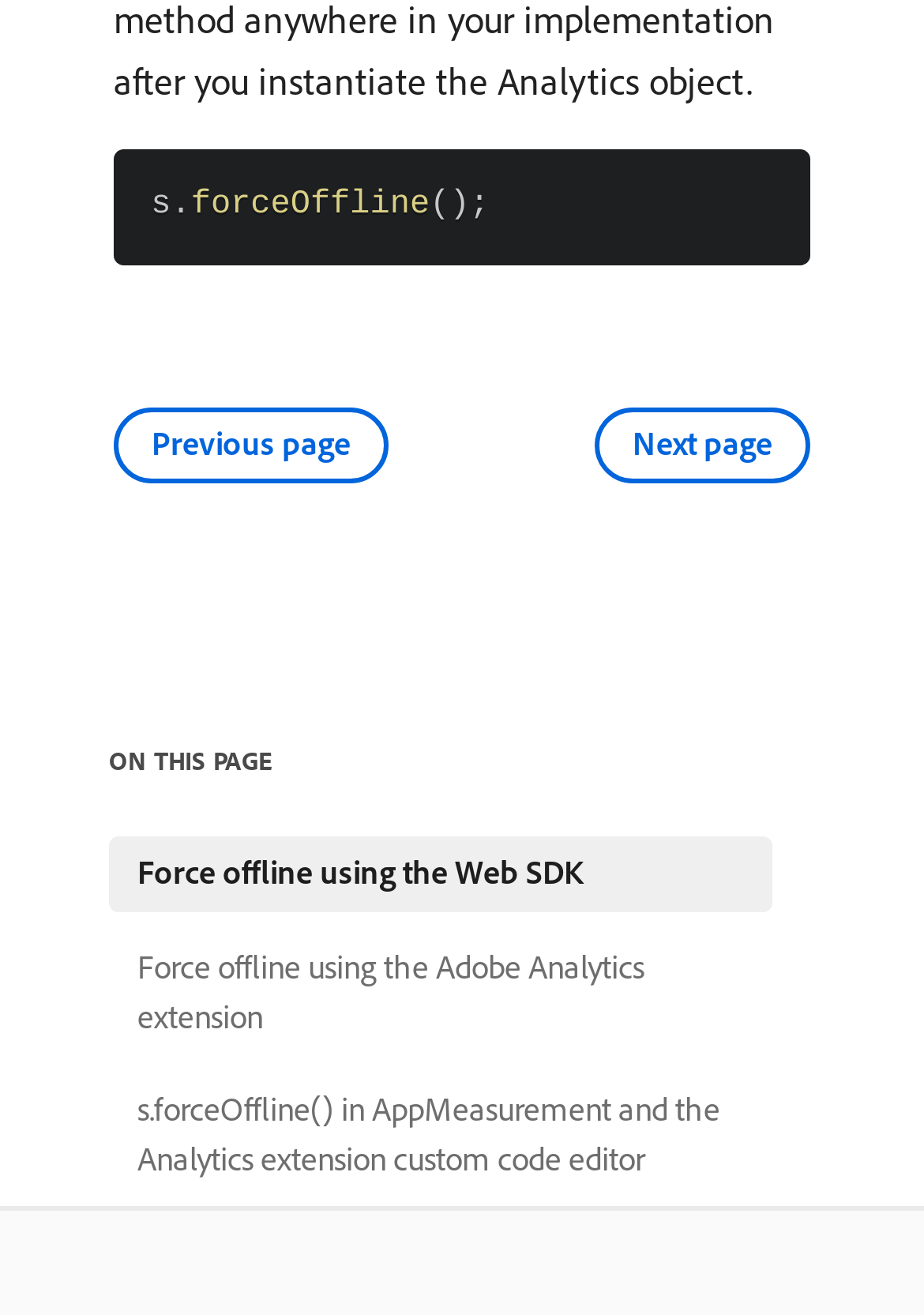How many elements are above the 'ON THIS PAGE' heading?
From the details in the image, provide a complete and detailed answer to the question.

There are four elements above the 'ON THIS PAGE' heading, which can be identified by their bounding box coordinates. They are the generic element with the script 'generic's.forceOffline();'', the 'Copy' button, the 'Toggle Text Wrapping' button, and the 'Previous page' link.